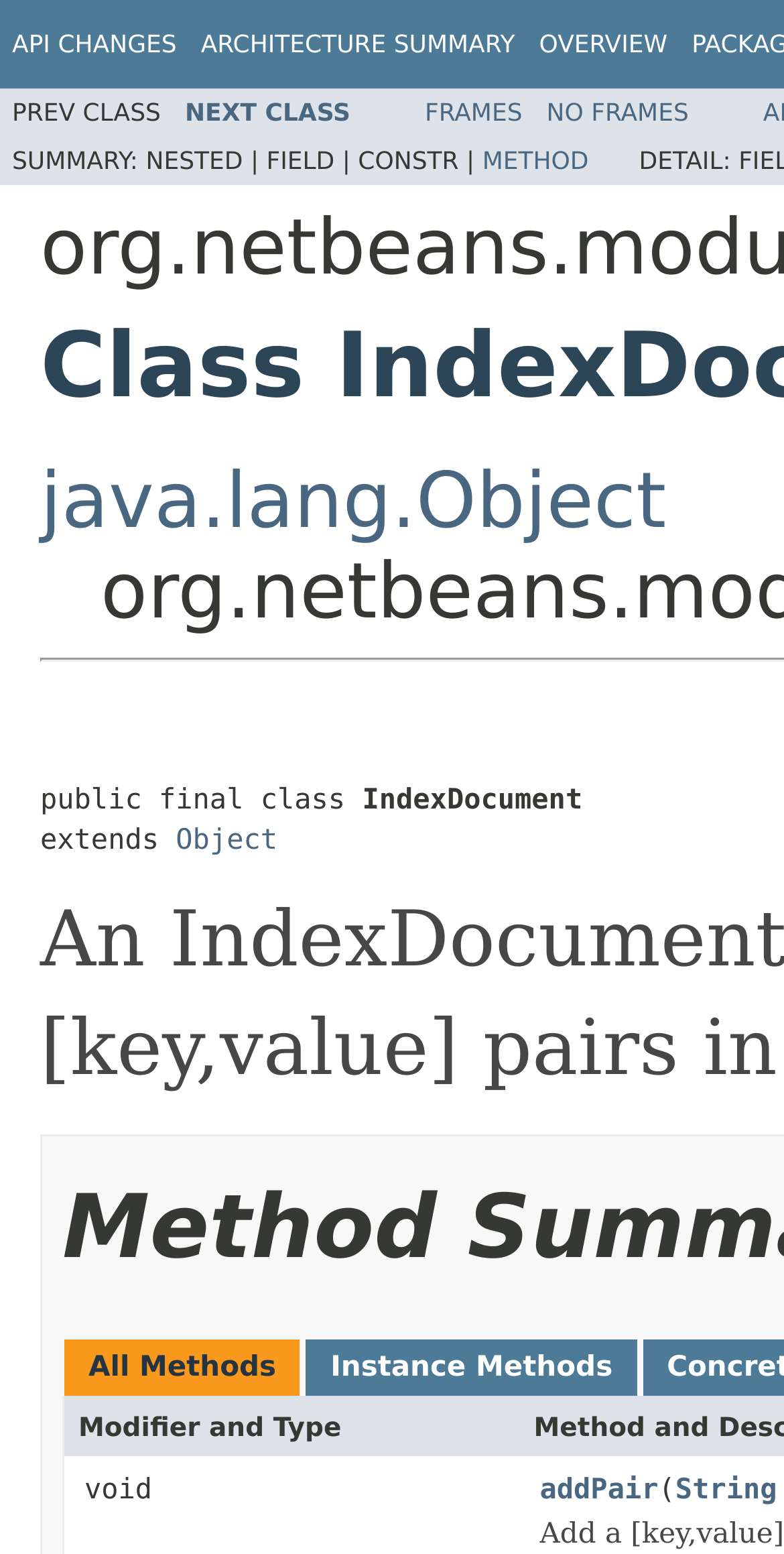What is the section title above the 'java.lang.Object' link?
Kindly give a detailed and elaborate answer to the question.

The 'java.lang.Object' link is located below a section title 'SUMMARY:', which suggests that the link is part of a summary or an overview of the IndexDocument class.